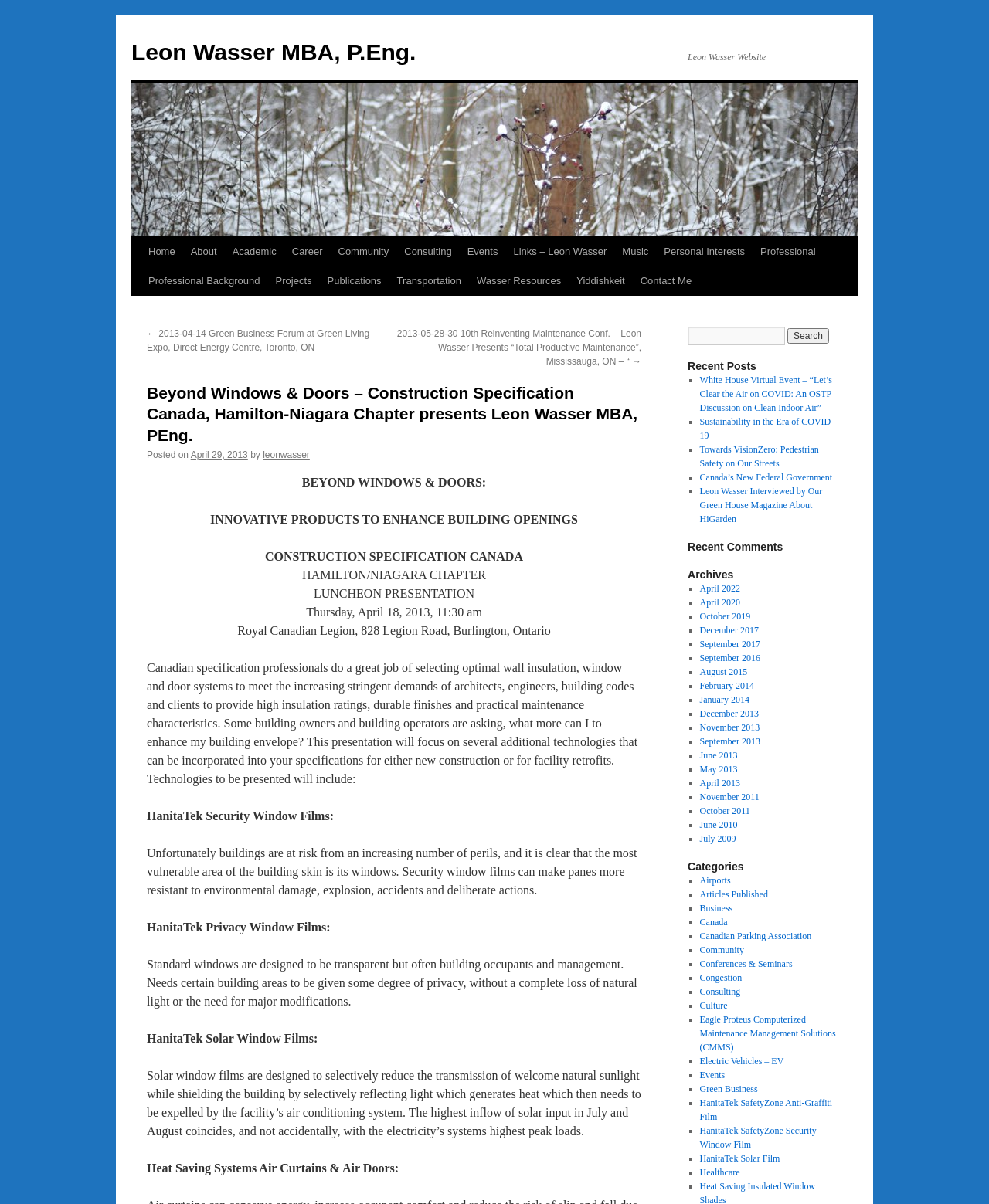Provide the bounding box coordinates of the section that needs to be clicked to accomplish the following instruction: "Go to Home page."

[0.142, 0.197, 0.185, 0.221]